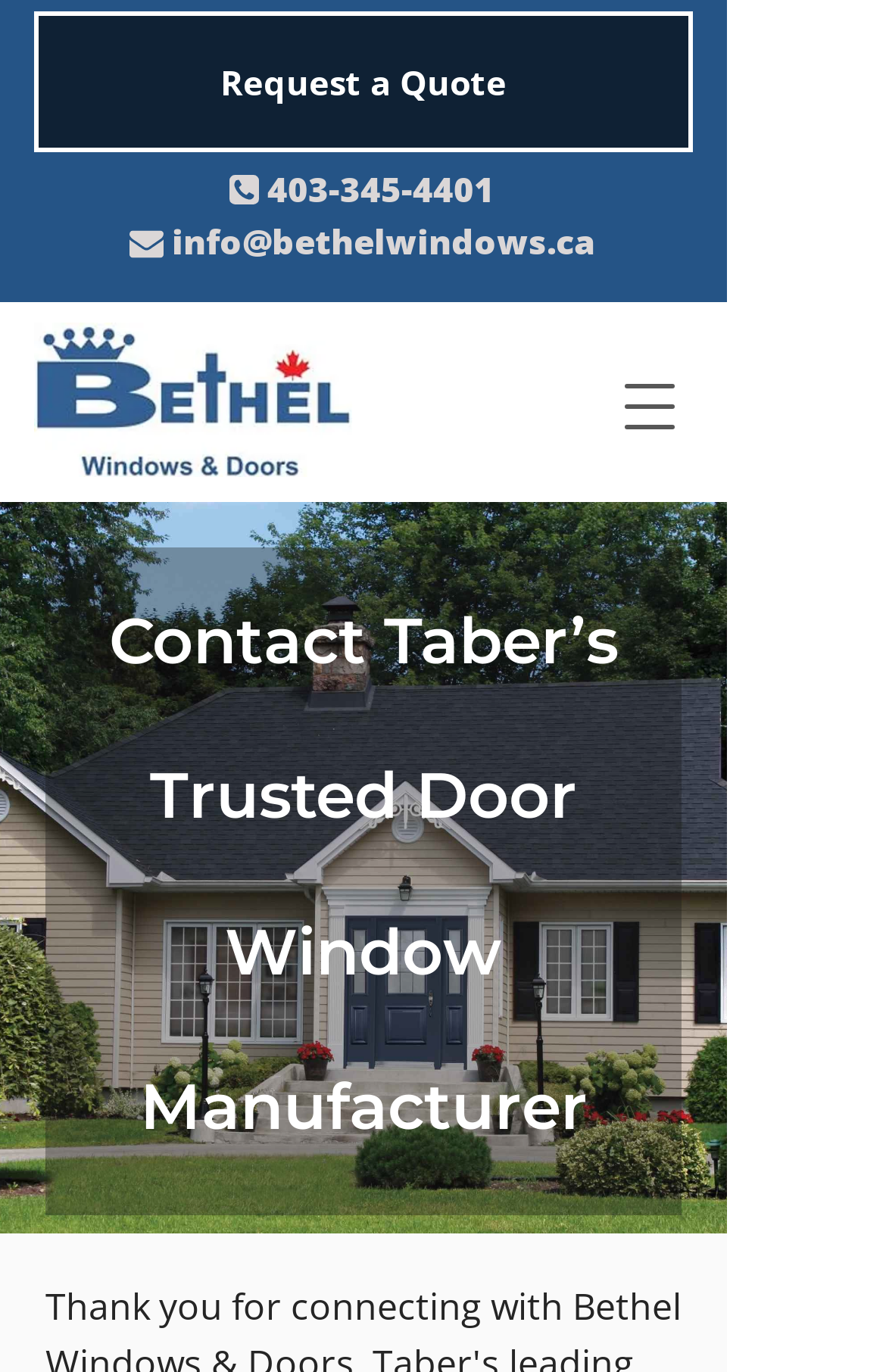Respond to the question with just a single word or phrase: 
What is the email address to contact Bethel Windows & Doors?

info@bethelwindows.ca